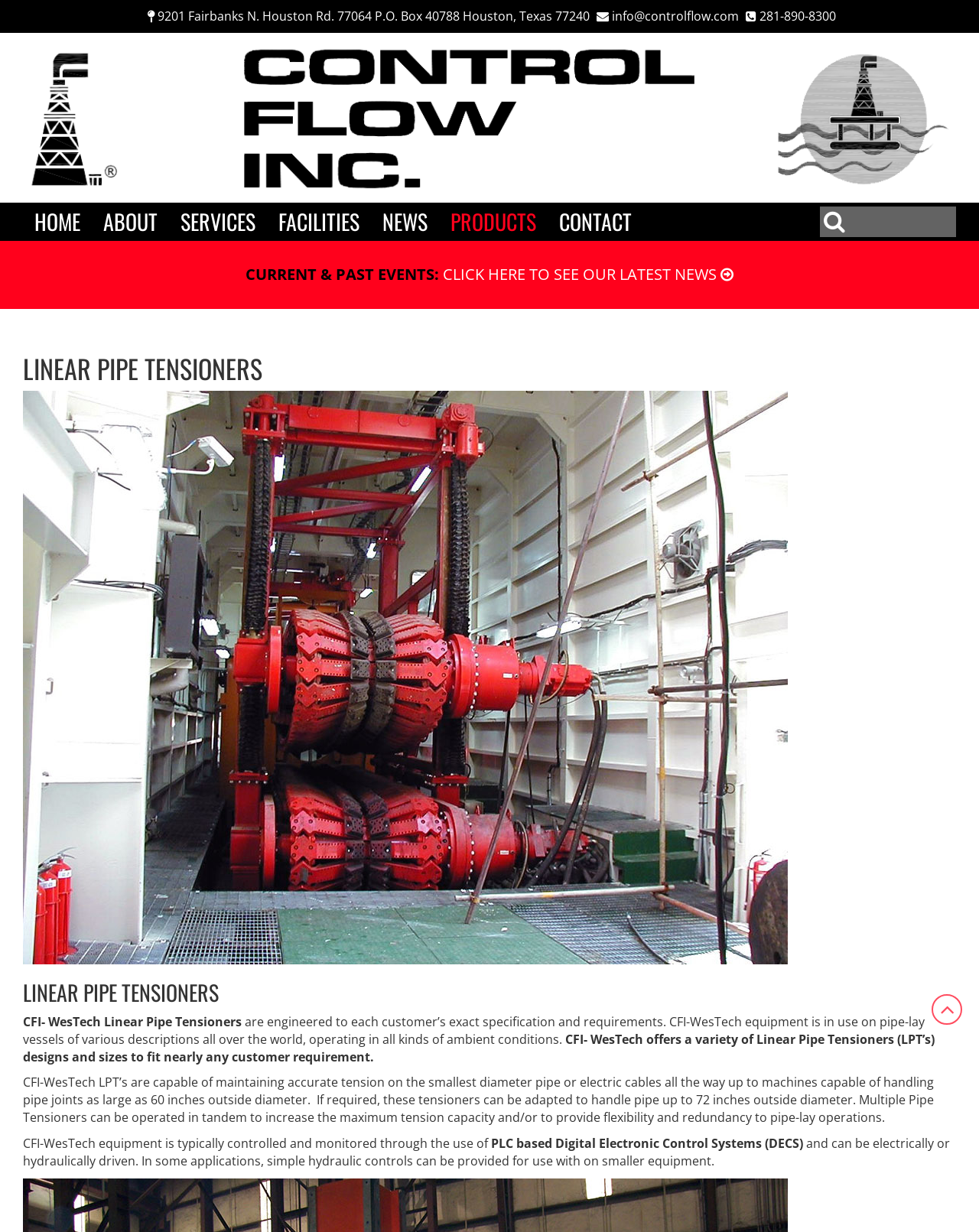Please find the bounding box coordinates of the element's region to be clicked to carry out this instruction: "click the button to see more".

[0.952, 0.807, 0.983, 0.832]